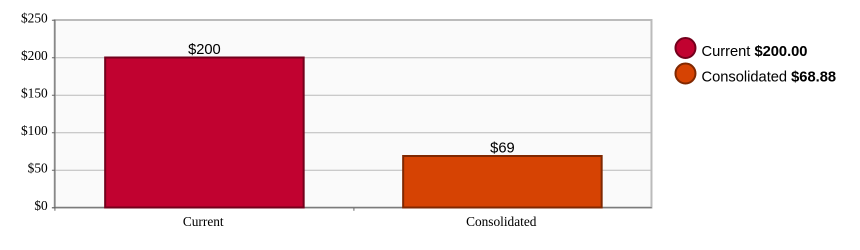Describe all the visual components present in the image.

This image presents a bar graph comparing the monthly payments for two scenarios: the "Current" payment and the "Consolidated" payment. The graph vividly illustrates the significant difference between the two amounts. 

- The red bar representing the "Current" payment stands tall at $200, indicating the high monthly expense associated with it.
- In contrast, the orange bar for the "Consolidated" payment is significantly shorter, at $68.88. This highlights the potential savings that can be achieved through consolidation.

Above each bar, the corresponding amounts are clearly labeled, providing an instant visual comparison for viewers. The overall design emphasizes the financial relief that a consolidated payment plan can offer, making it a compelling visual tool for understanding debt management options.